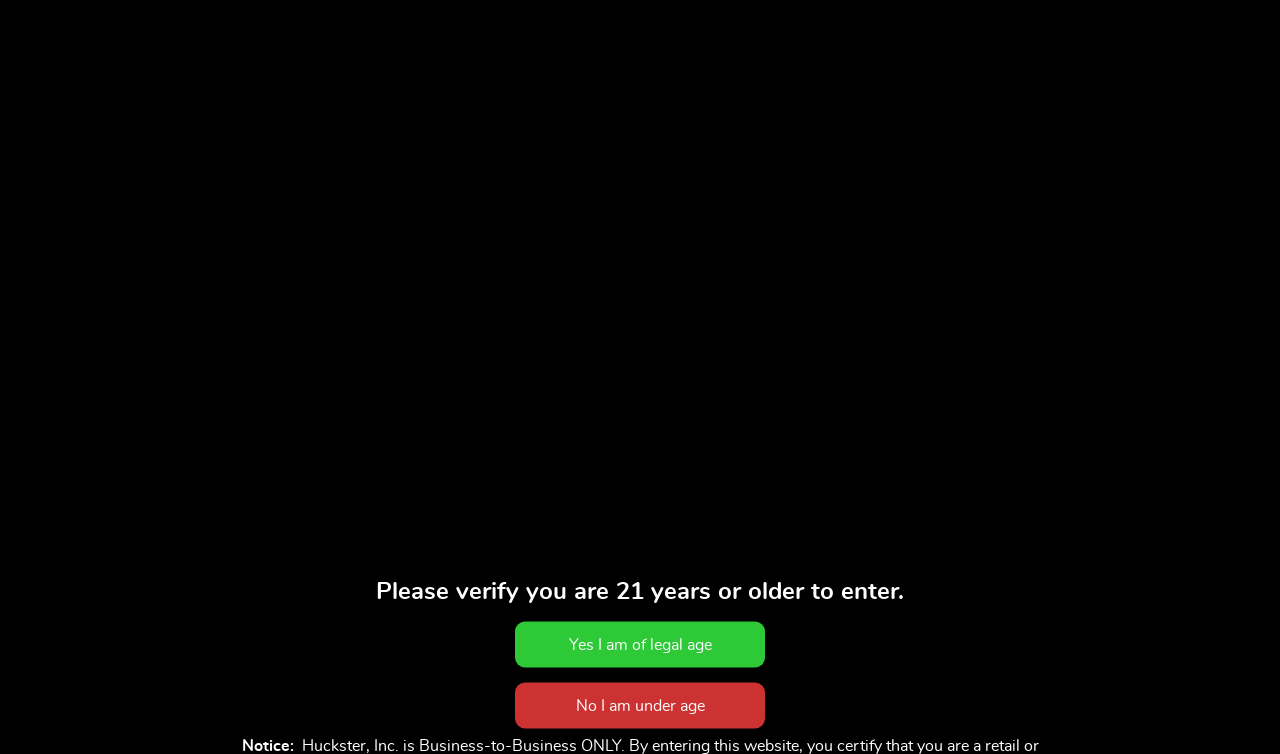Using the provided element description "title="Glas dev"", determine the bounding box coordinates of the UI element.

[0.058, 0.221, 0.482, 0.942]